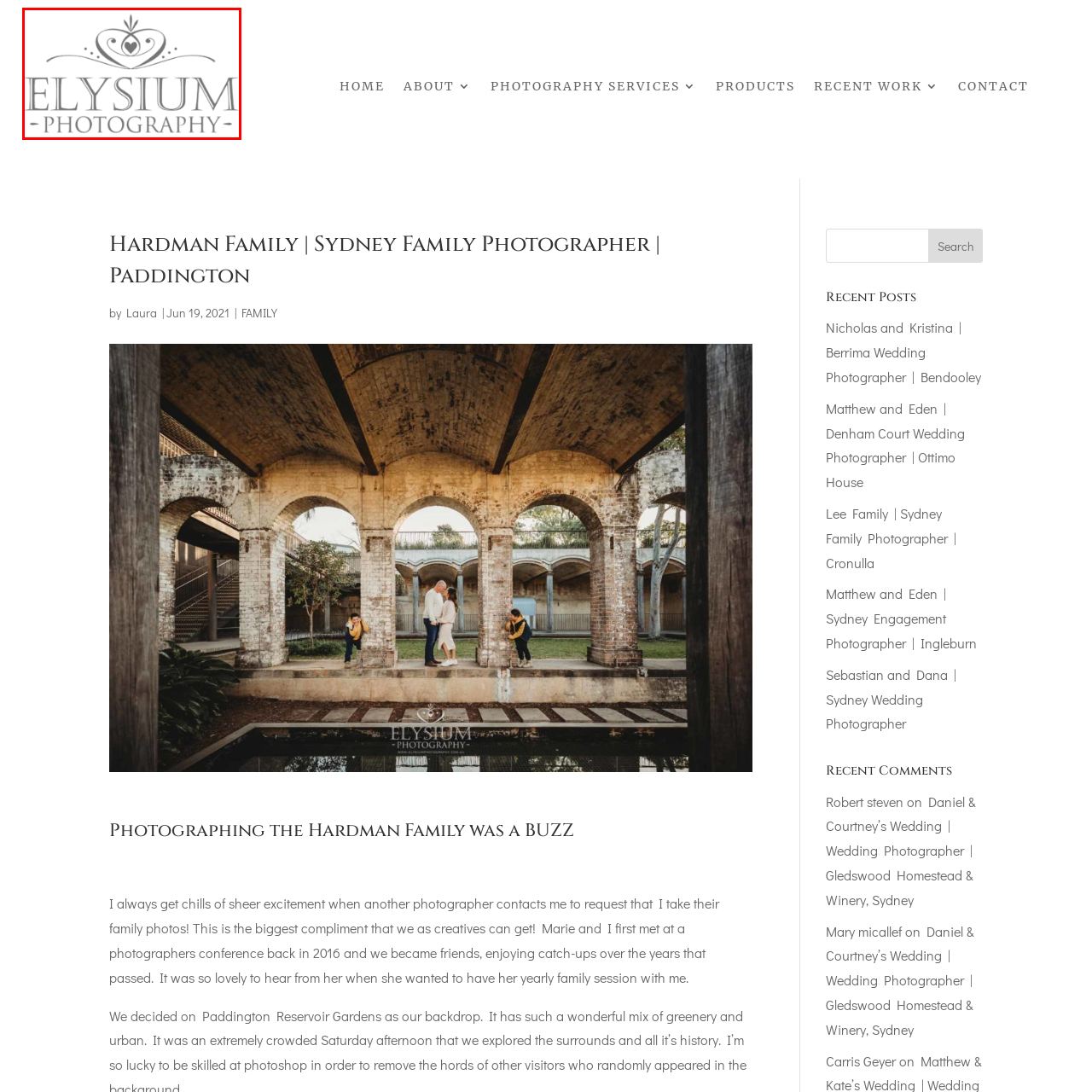Generate a detailed explanation of the image that is highlighted by the red box.

The image showcases the elegant logo of Elysium Photography, a Sydney-based photography service. The logo features a beautifully designed heart motif, encapsulated by delicate flourishes that convey a sense of love and artistry. Below the artistic emblem, the name "ELYSIUM" is prominently displayed in a sophisticated font, paired with "PHOTOGRAPHY" in a complementary style. This design not only reflects the brand’s dedication to capturing memorable family moments but also conveys a sense of professionalism and creativity, making it an inviting choice for clients seeking photography services in the Paddington area.